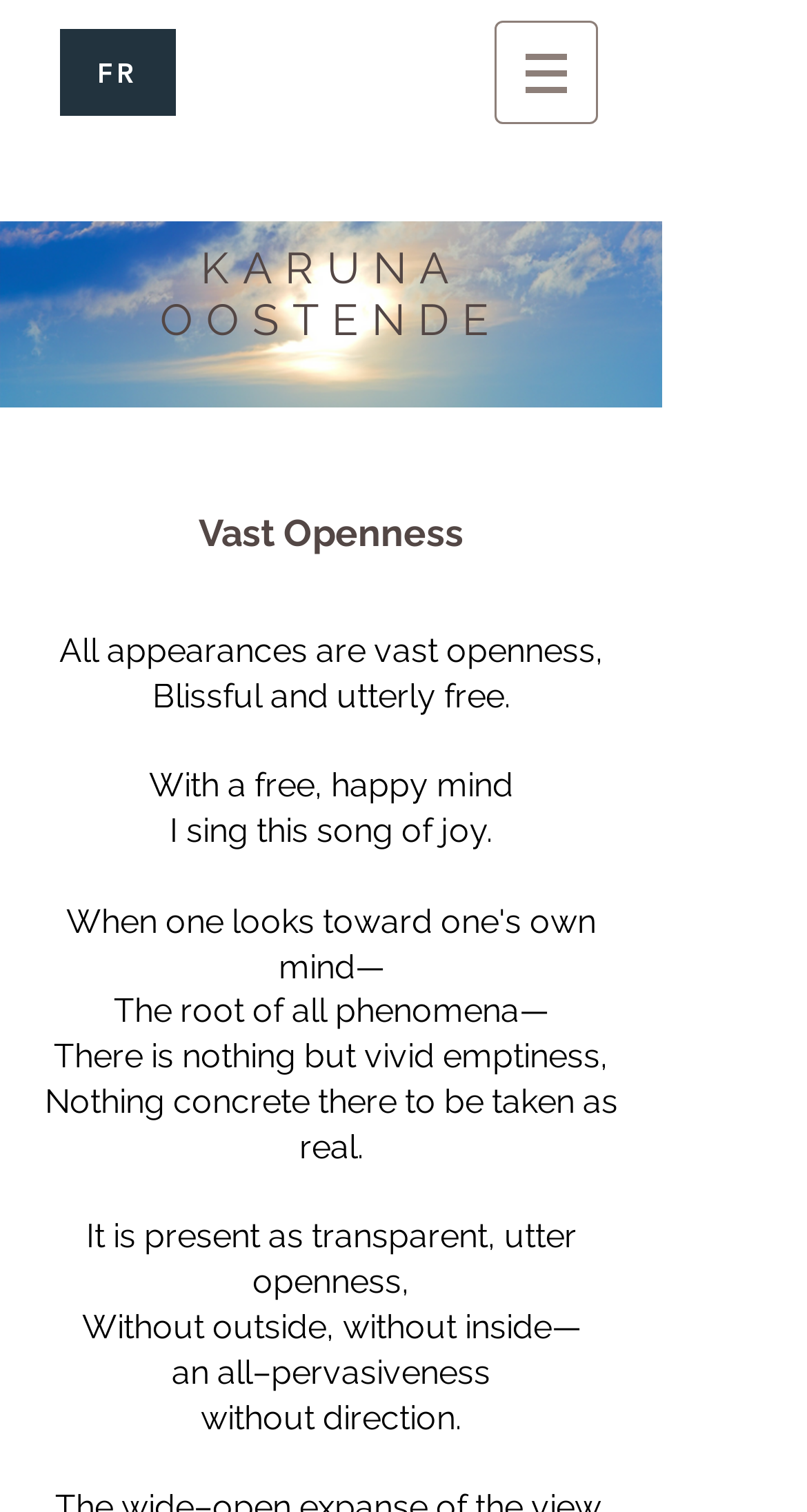Look at the image and write a detailed answer to the question: 
What is the language of the link at the top left?

The link at the top left has the text 'FR', which is an abbreviation for French, indicating that it is a link to a French version of the website.